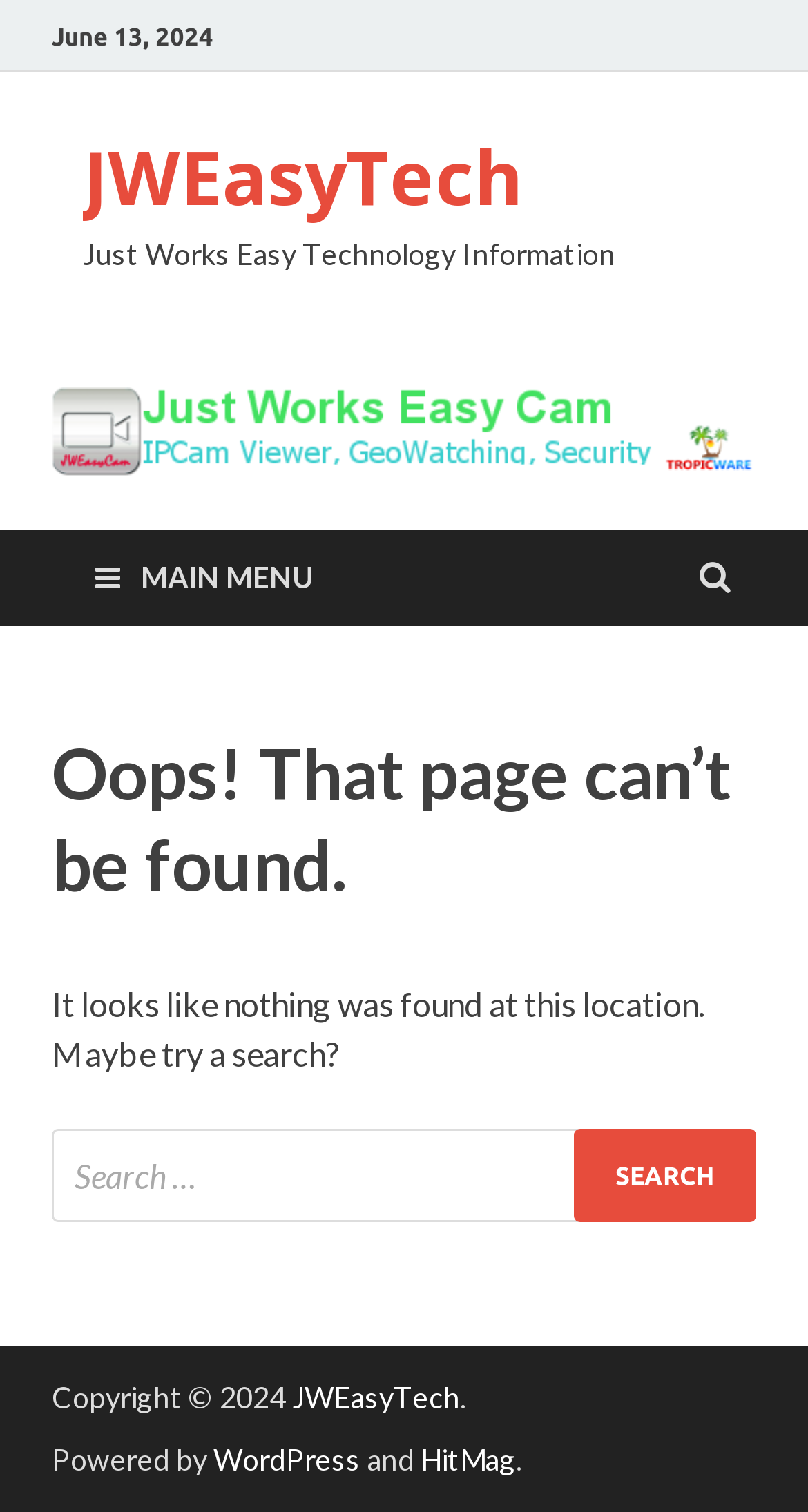What is the name of the website?
Based on the image, answer the question with as much detail as possible.

The name of the website can be found by looking at the link element with the bounding box coordinates [0.103, 0.084, 0.649, 0.151], which has the text 'JWEasyTech'.